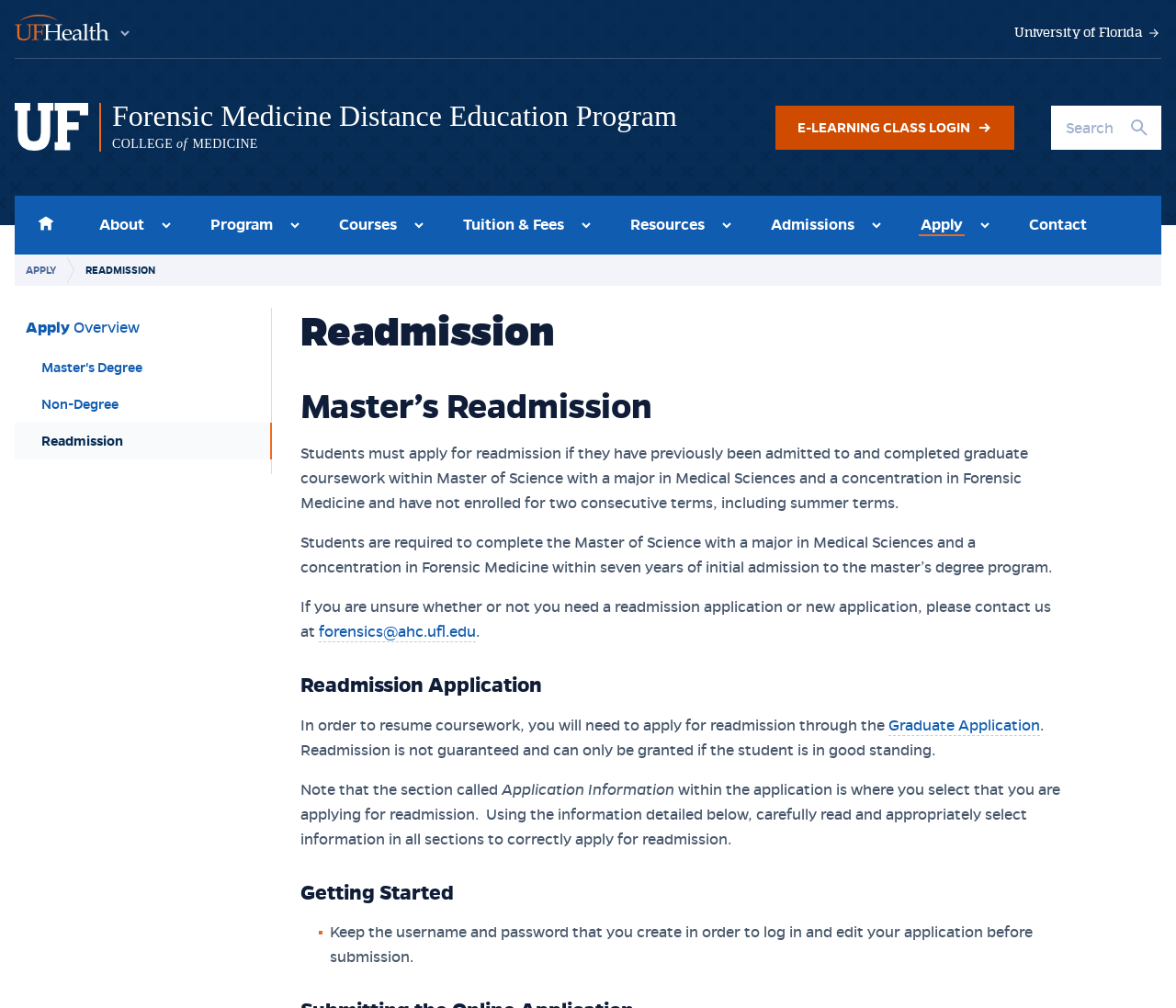Can you give a comprehensive explanation to the question given the content of the image?
What should students keep to log in and edit their application?

The webpage advises students to keep the username and password that they create in order to log in and edit their application before submission. This information is provided in the paragraph that explains the application process.